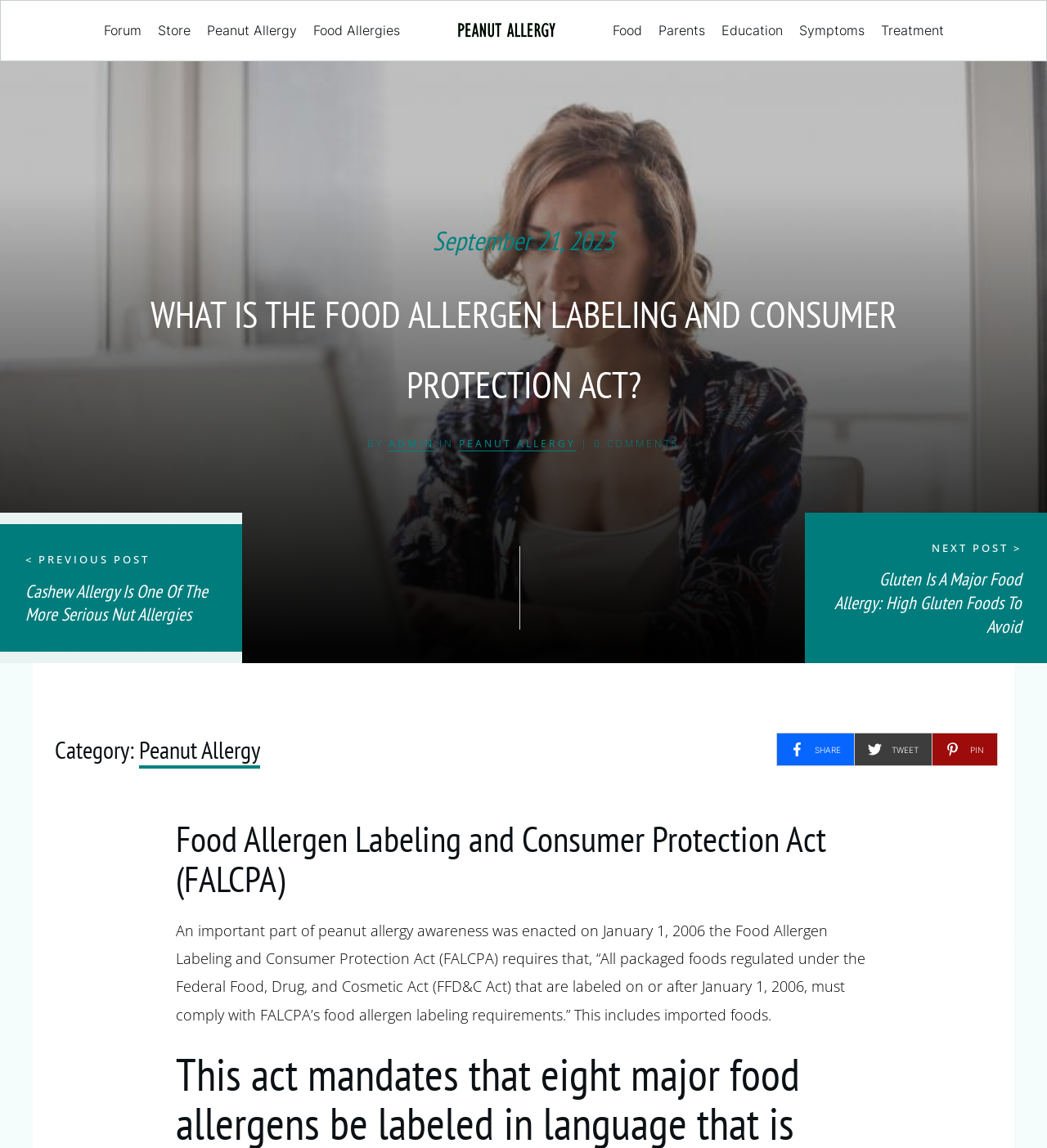Provide an in-depth caption for the contents of the webpage.

The webpage is about the Food Allergen Labeling and Consumer Protection Act, specifically focusing on peanut allergy. At the top, there are several links to different sections of the website, including "Forum", "Store", "Peanut Allergy", "Food Allergies", and others. 

Below the links, there is a heading that displays the date "September 21, 2023". Following this, there is a main heading that asks "WHAT IS THE FOOD ALLERGEN LABELING AND CONSUMER PROTECTION ACT?" 

To the right of the main heading, there is a byline that reads "BY ADMIN IN PEANUT ALLERGY | COMMENTS". 

The main content of the webpage starts below the byline. It discusses the Food Allergen Labeling and Consumer Protection Act, which was enacted on January 1, 2006, and its requirements for food allergen labeling. 

On the left side of the webpage, there are two headings that appear to be related to previous and next posts. The first heading reads "Cashew Allergy Is One Of The More Serious Nut Allergies", and the second heading reads "Gluten Is A Major Food Allergy: High Gluten Foods To Avoid". 

At the bottom of the webpage, there are several links and images for sharing the content on social media platforms, including "SHARE", "TWEET", and "PIN".